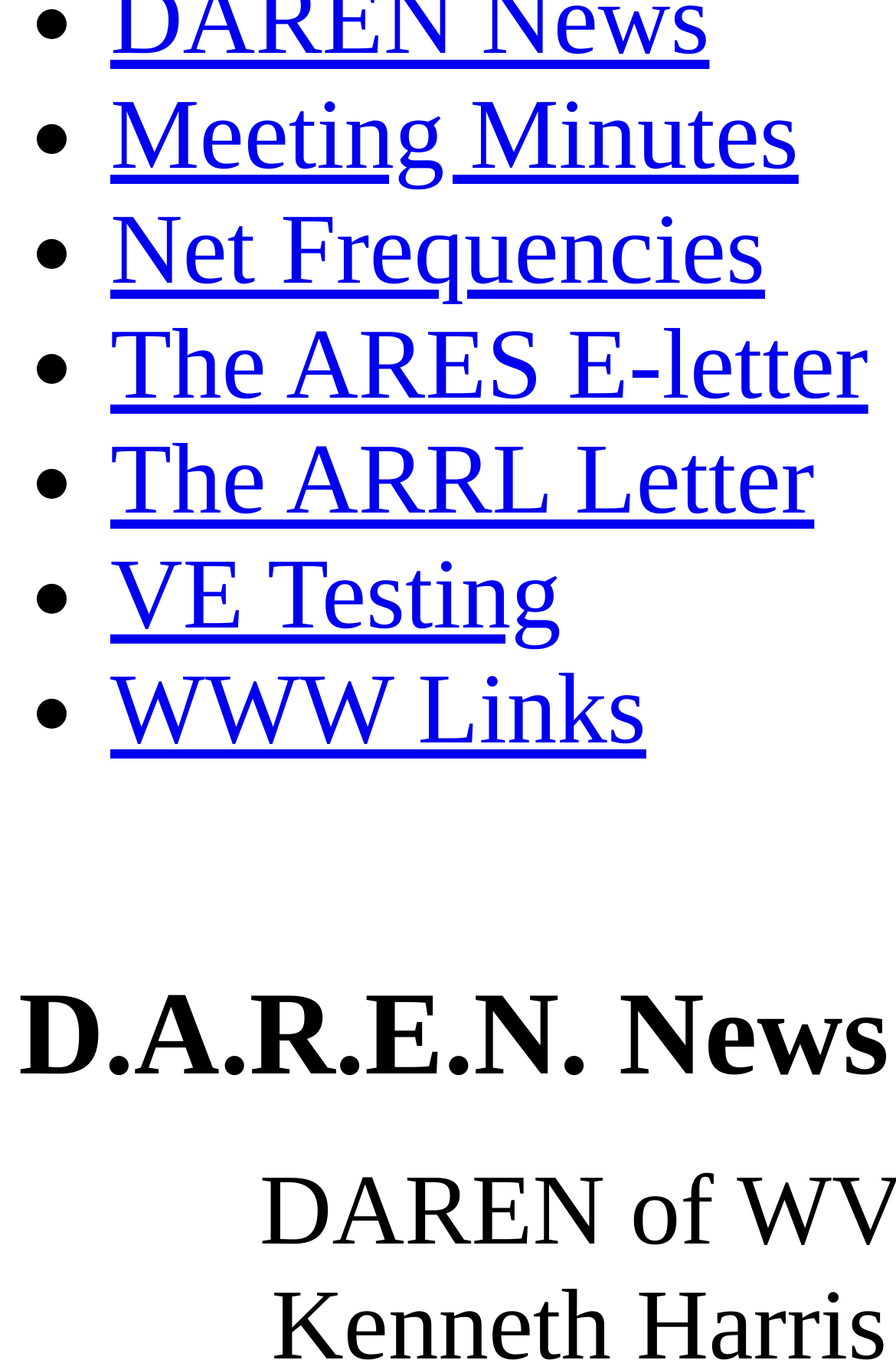Highlight the bounding box of the UI element that corresponds to this description: "WWW Links".

[0.123, 0.482, 0.721, 0.563]